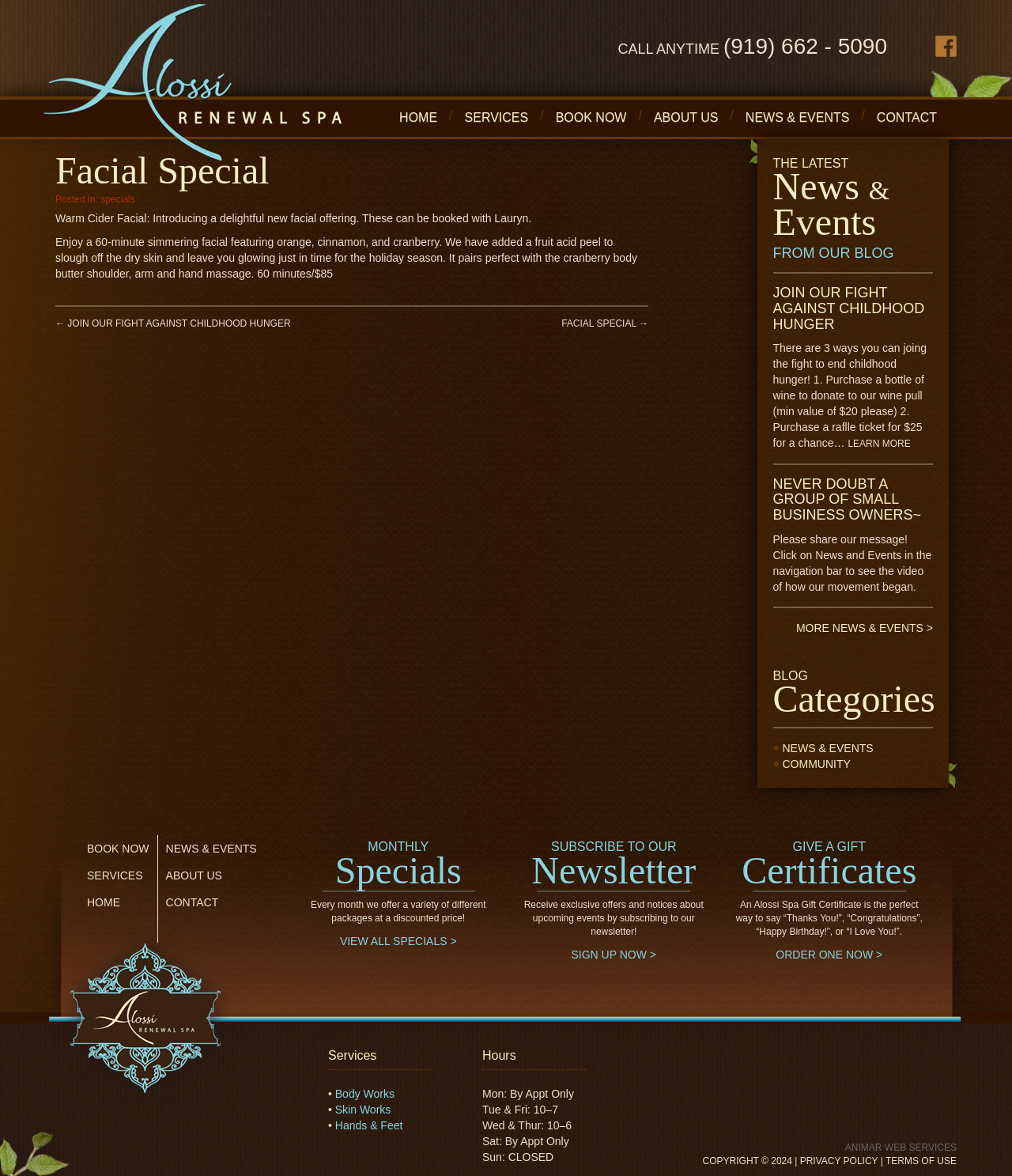Provide your answer in one word or a succinct phrase for the question: 
How much does the Warm Cider Facial cost?

$85